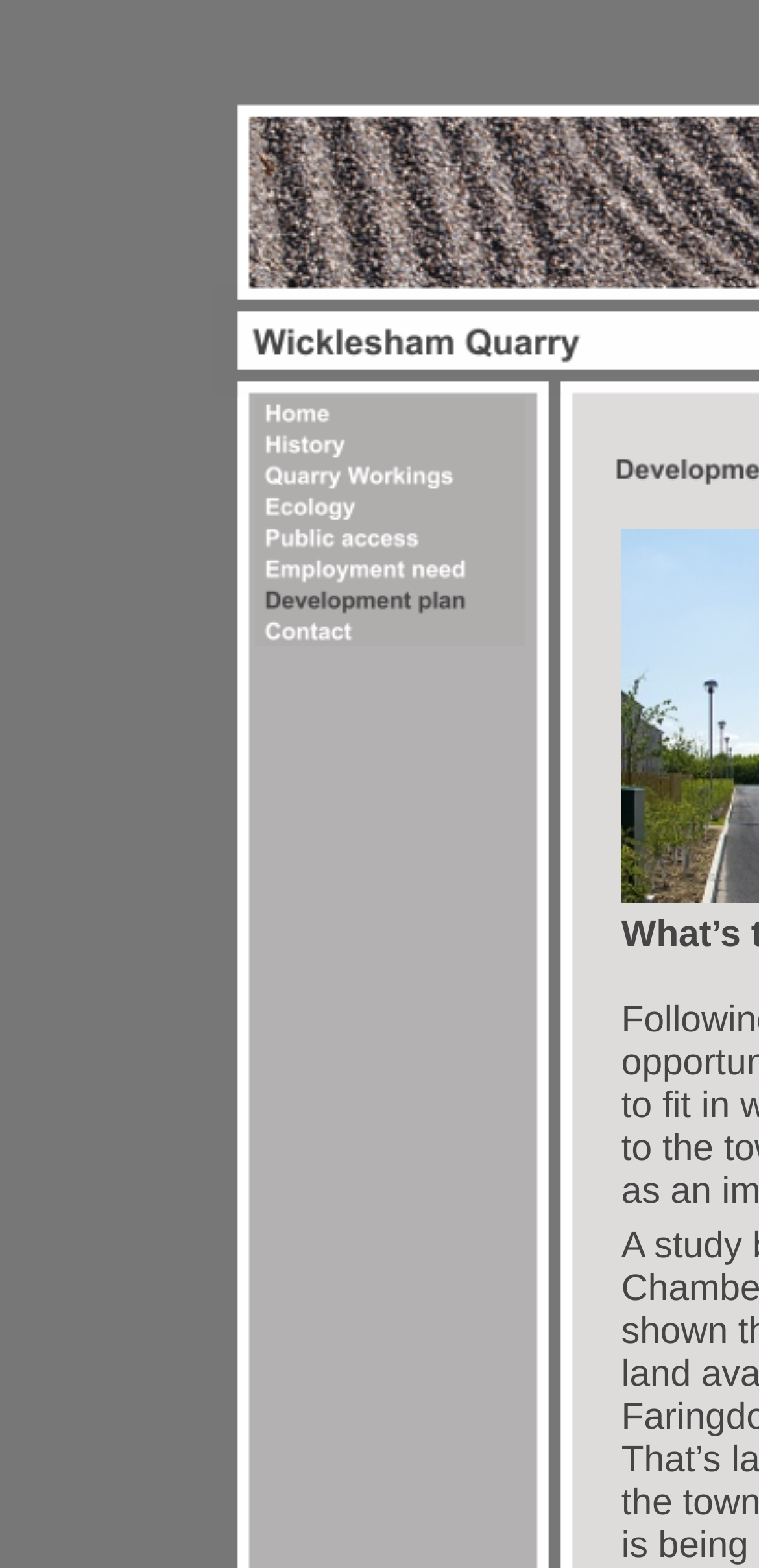What is the last menu item?
Please provide a comprehensive answer to the question based on the webpage screenshot.

I looked at the menu table and found that the last link is labeled 'Contact', which is the last menu item.